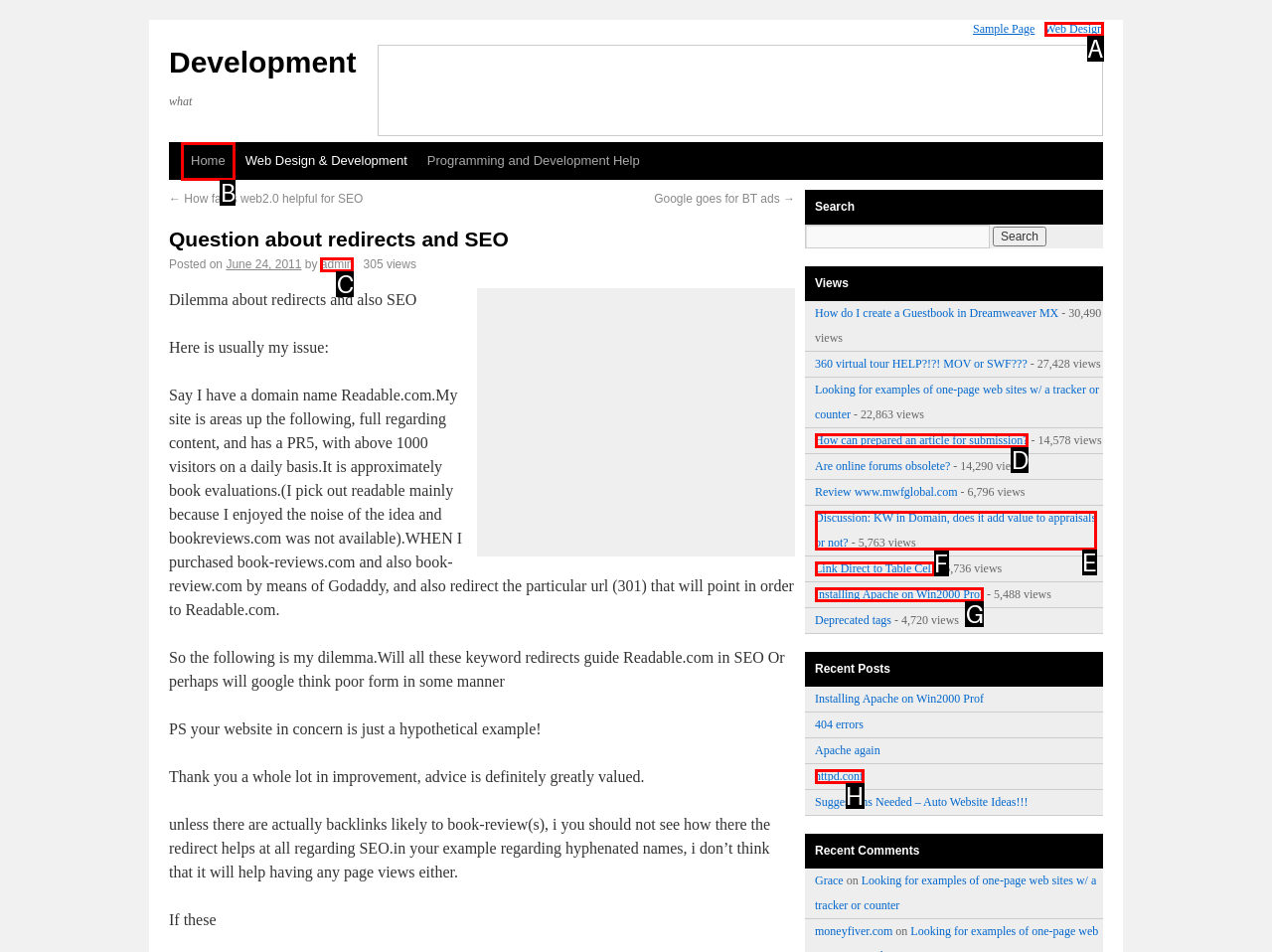Select the letter of the option that corresponds to: Installing Apache on Win2000 Prof
Provide the letter from the given options.

G